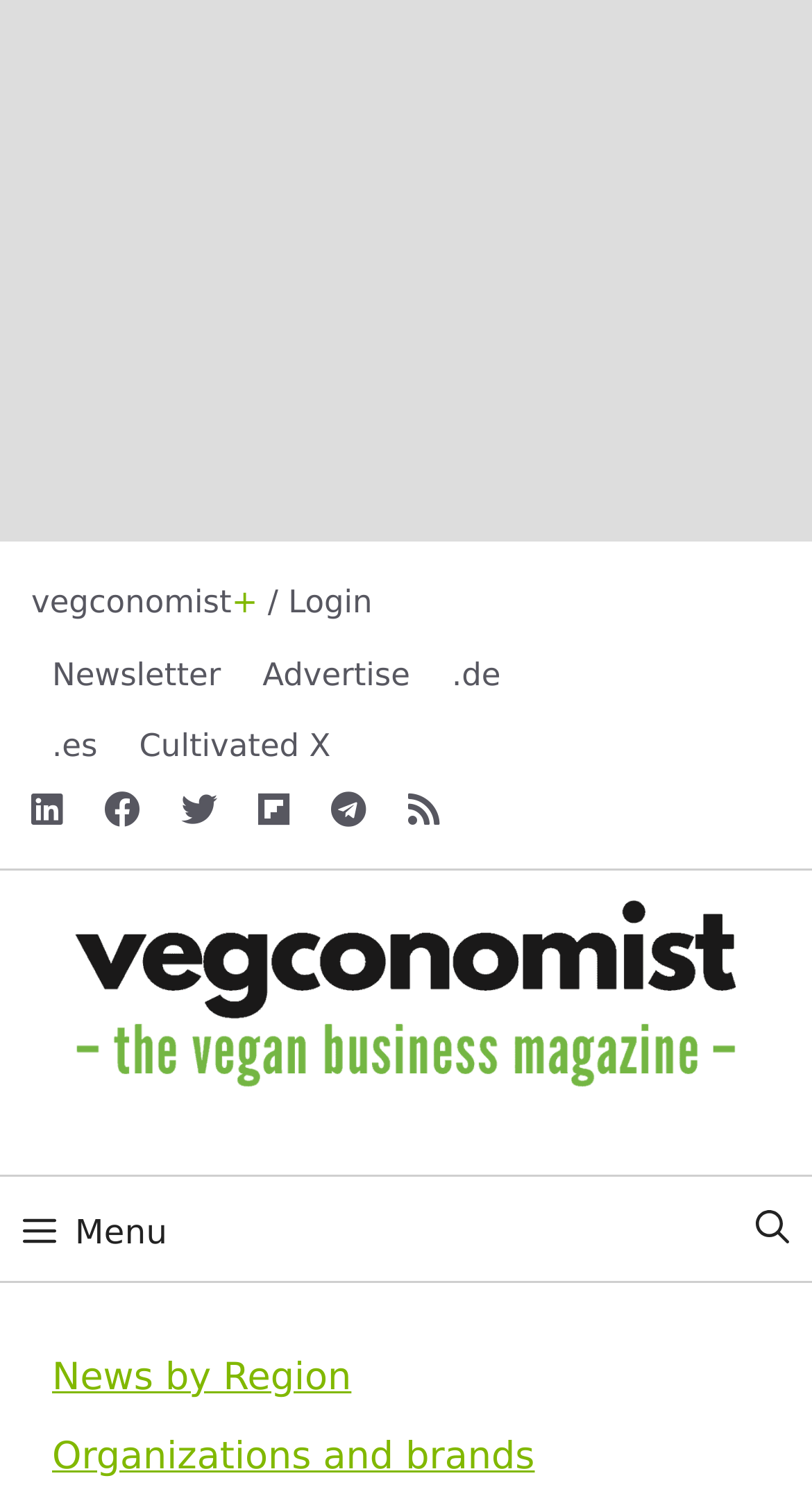Extract the bounding box coordinates of the UI element described by: "vegconomist+ / Login". The coordinates should include four float numbers ranging from 0 to 1, e.g., [left, top, right, bottom].

[0.038, 0.392, 0.459, 0.418]